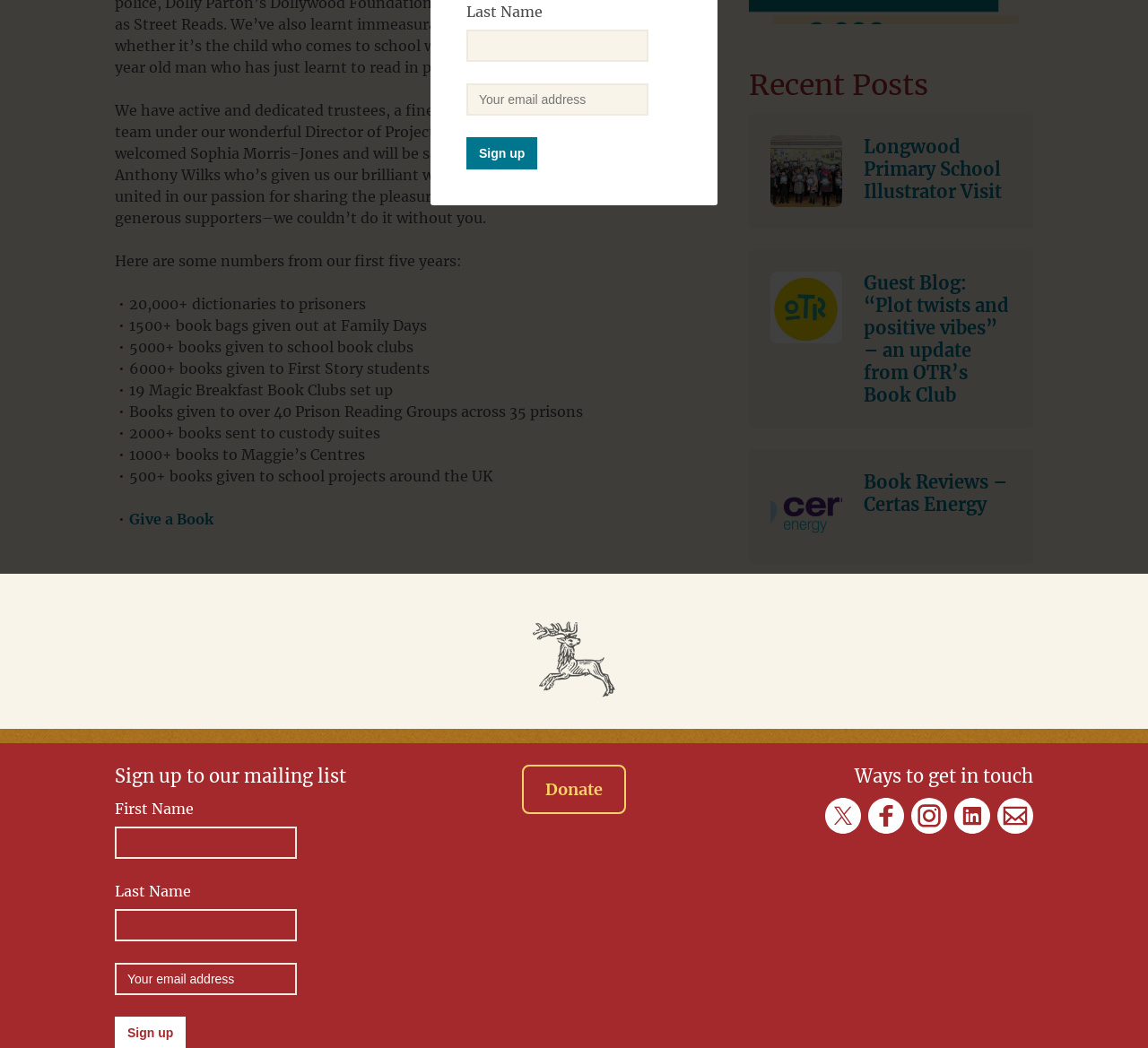Locate the bounding box of the UI element defined by this description: "parent_node: First Name name="FNAME"". The coordinates should be given as four float numbers between 0 and 1, formatted as [left, top, right, bottom].

[0.1, 0.789, 0.259, 0.82]